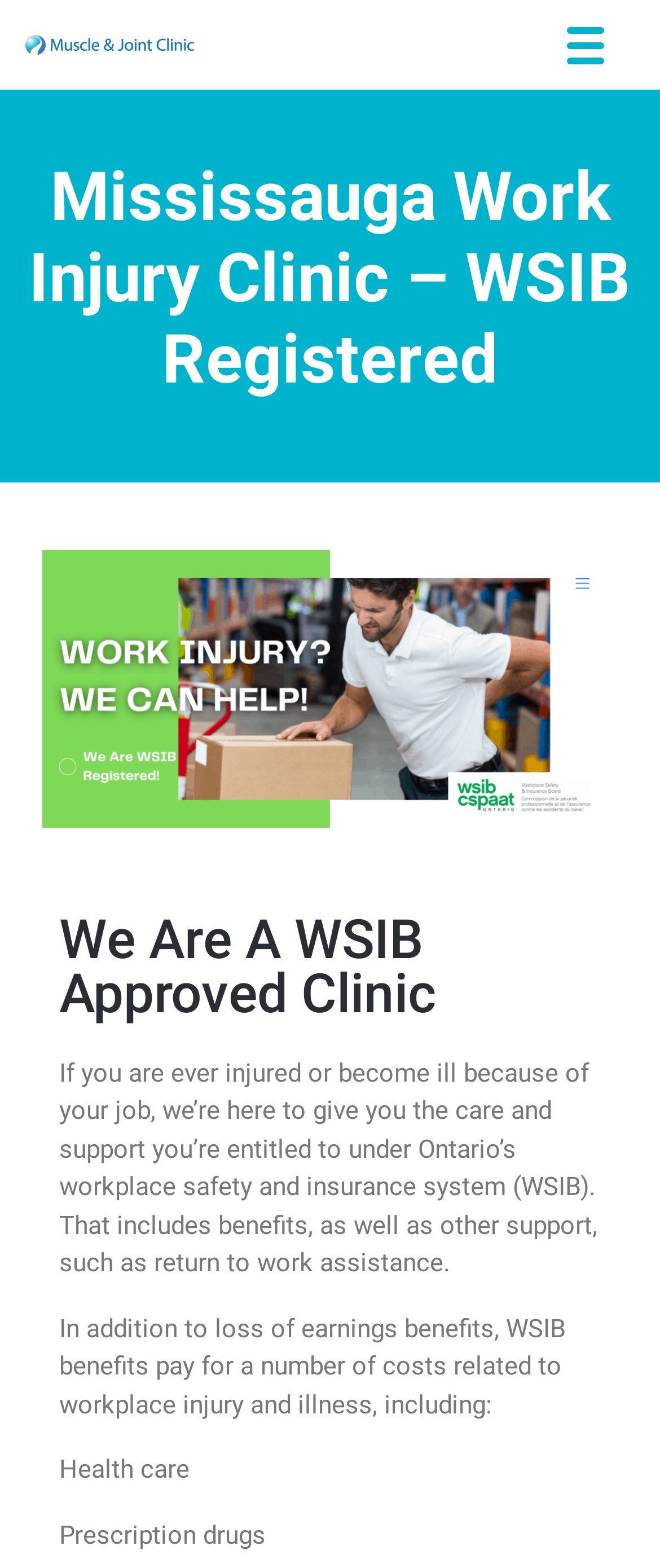Is this clinic WSIB approved?
Provide a concise answer using a single word or phrase based on the image.

Yes